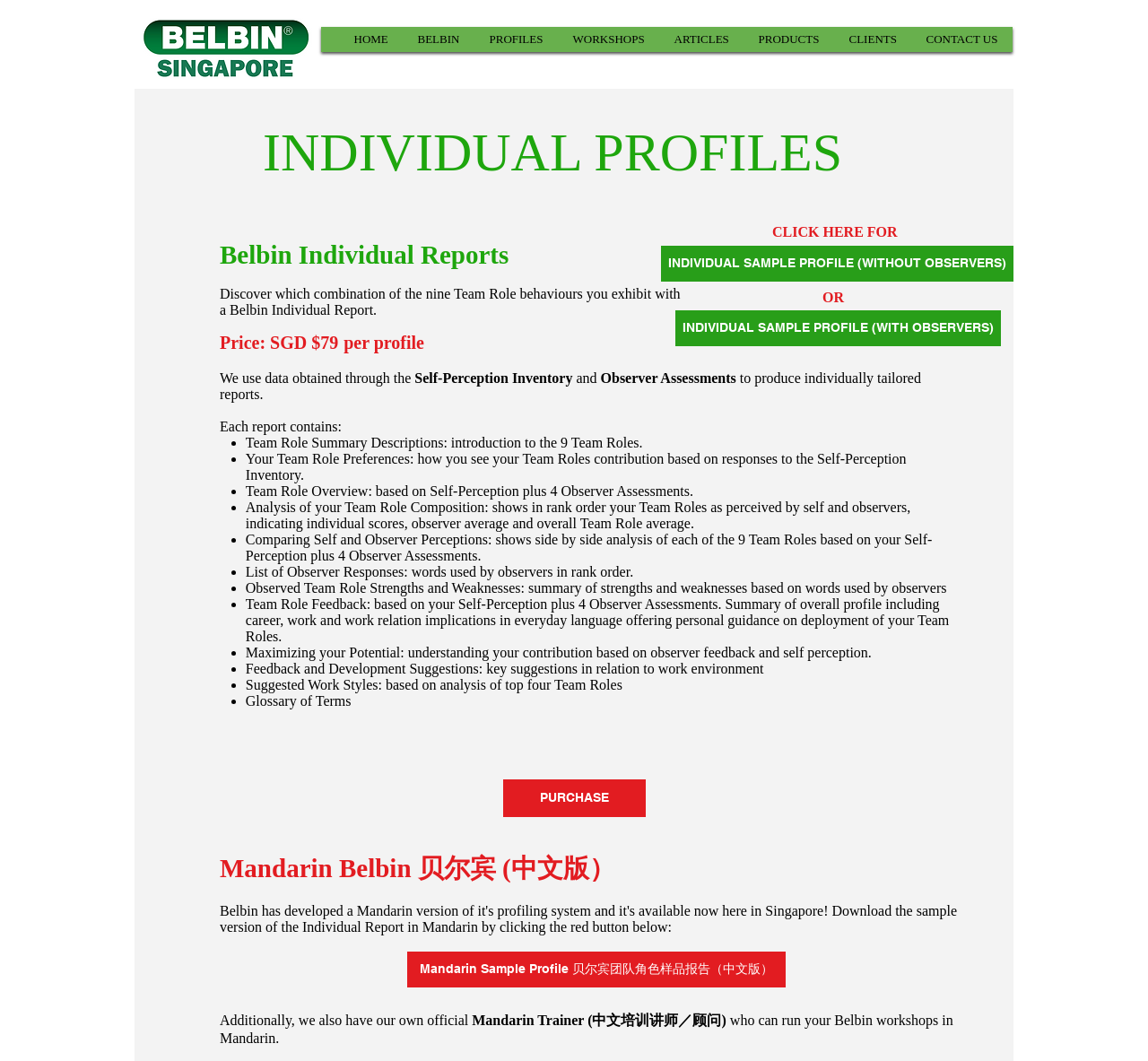Identify the coordinates of the bounding box for the element that must be clicked to accomplish the instruction: "Click on the 'HOME' link".

[0.295, 0.017, 0.351, 0.057]